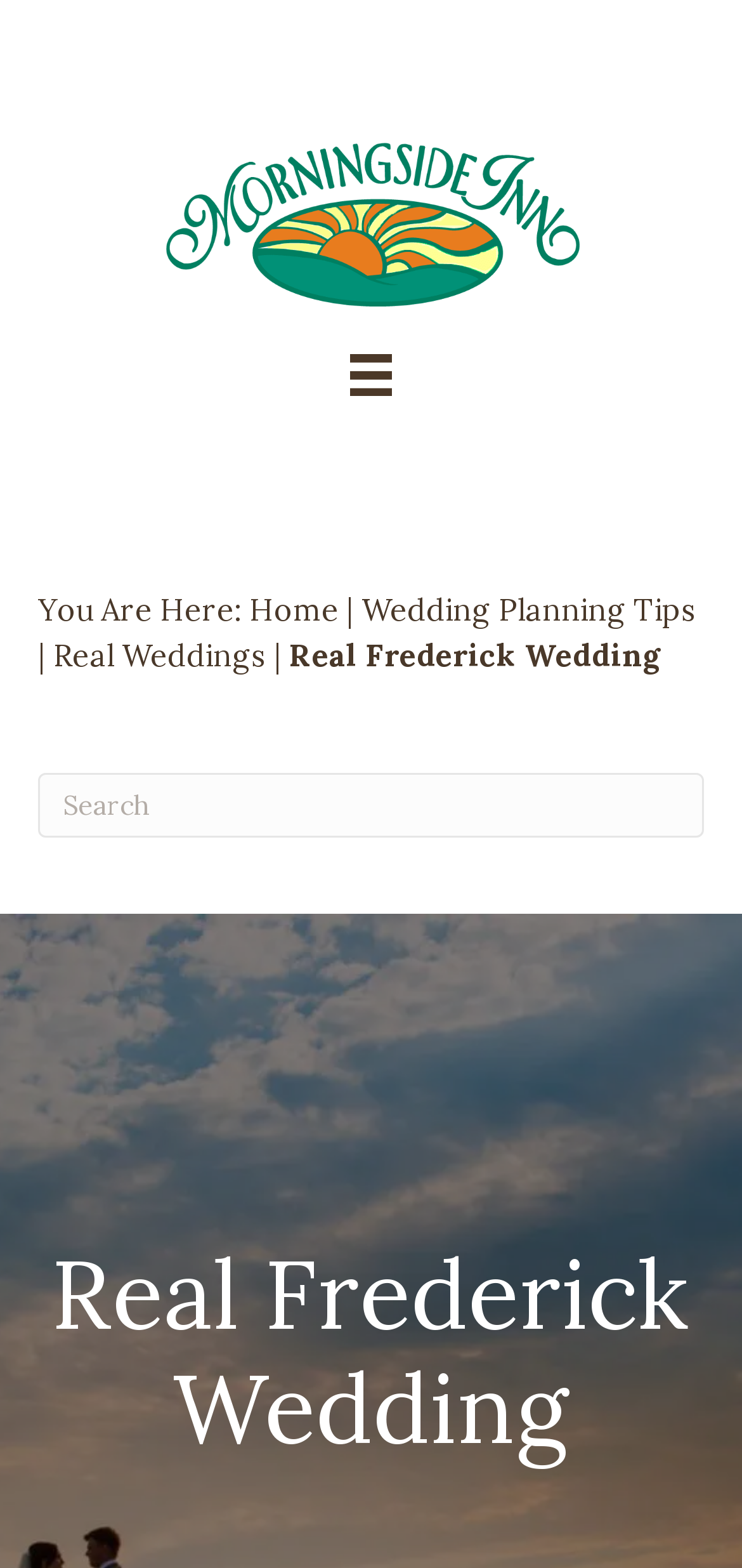Answer succinctly with a single word or phrase:
How many links are in the breadcrumb navigation?

3